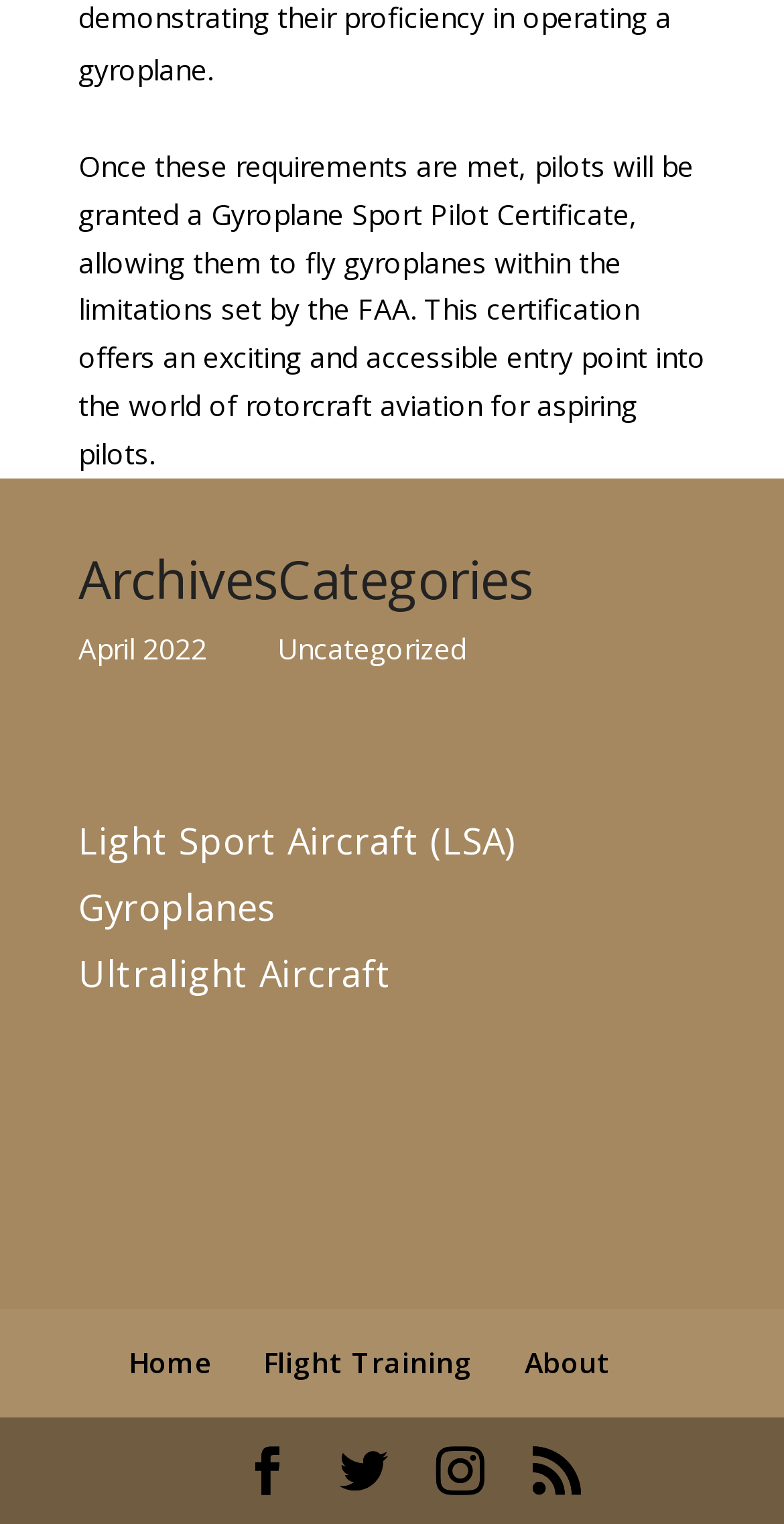Provide a short answer to the following question with just one word or phrase: How many social media links are present?

4